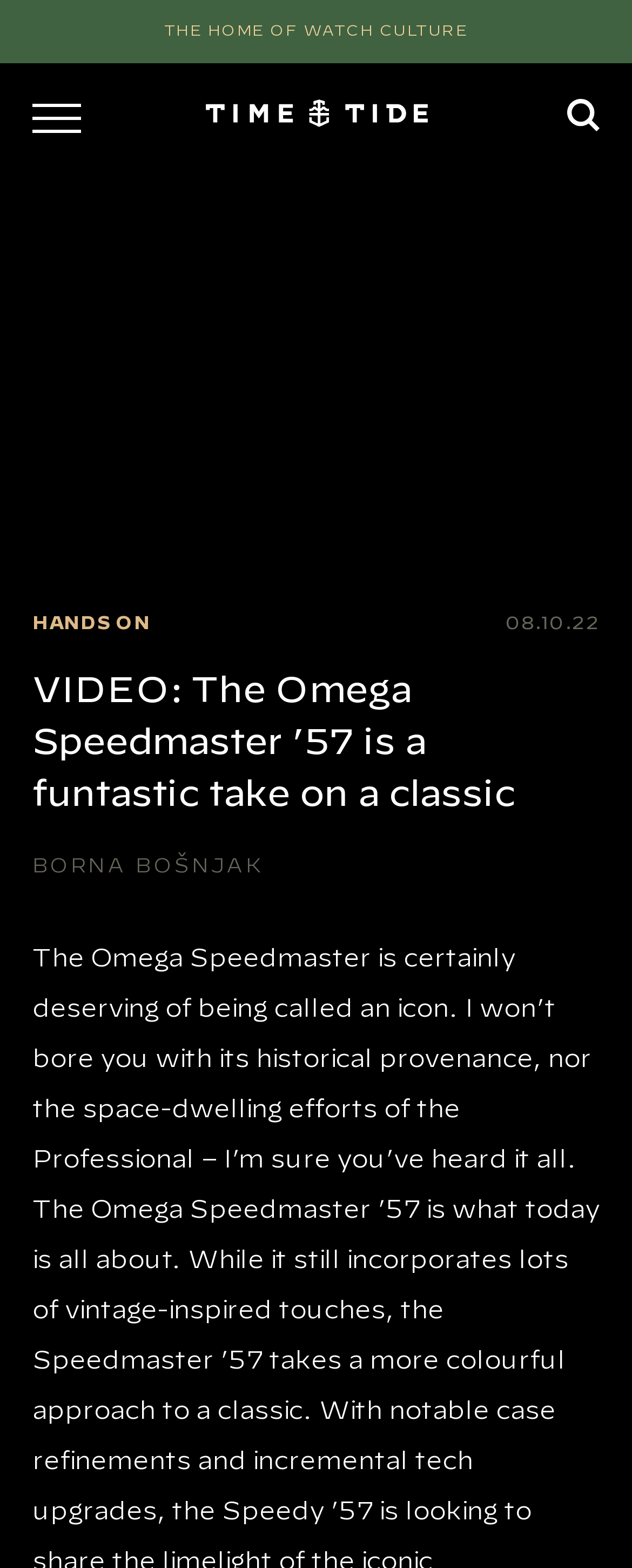When was the article published?
We need a detailed and exhaustive answer to the question. Please elaborate.

The time element '' contains the text '08.10.22', which suggests that the article was published on October 8, 2022.